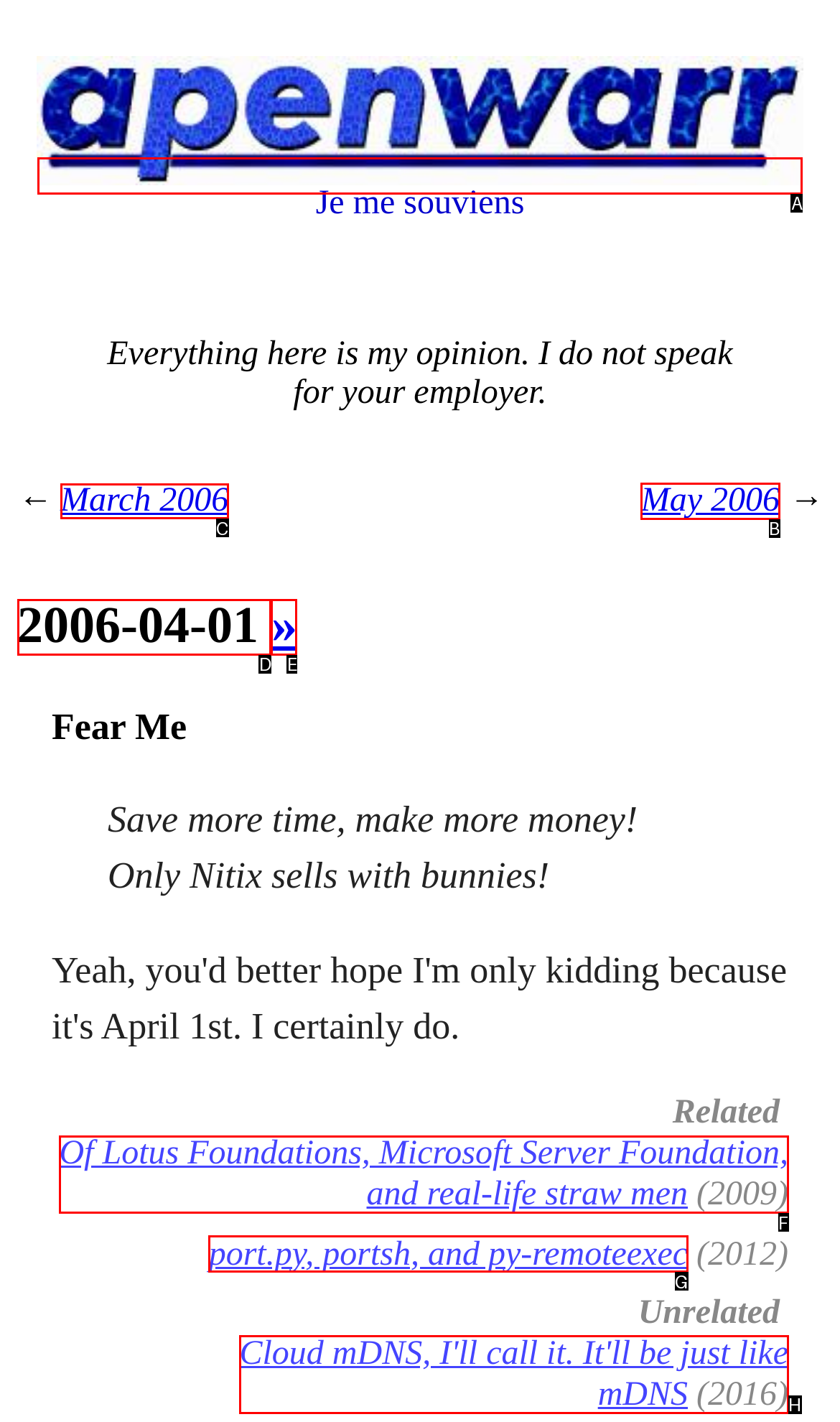For the task "Click the link to March 2006", which option's letter should you click? Answer with the letter only.

C